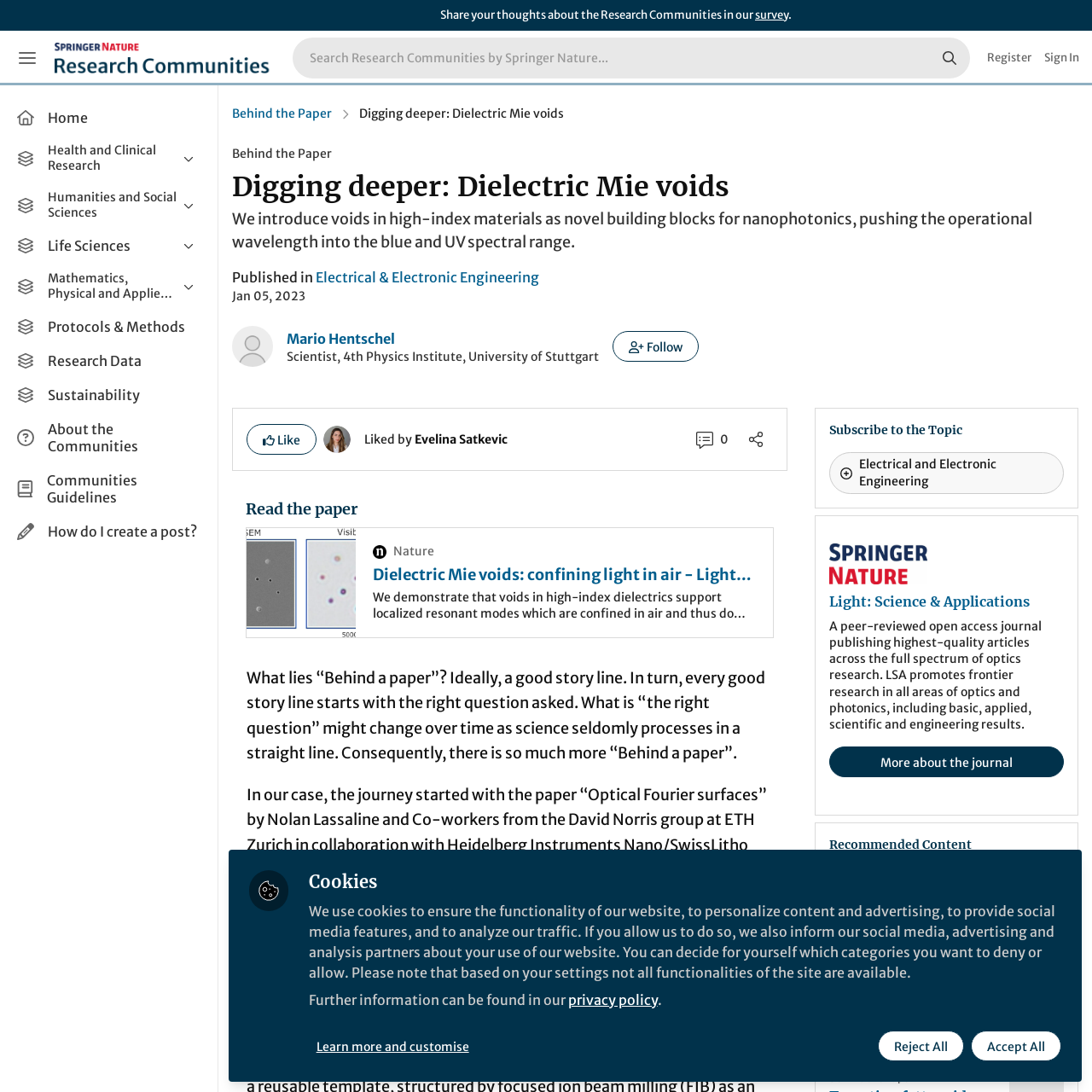Please specify the bounding box coordinates in the format (top-left x, top-left y, bottom-right x, bottom-right y), with all values as floating point numbers between 0 and 1. Identify the bounding box of the UI element described by: Paediatrics, Reproductive Medicine & Geriatrics

[0.011, 0.238, 0.188, 0.273]